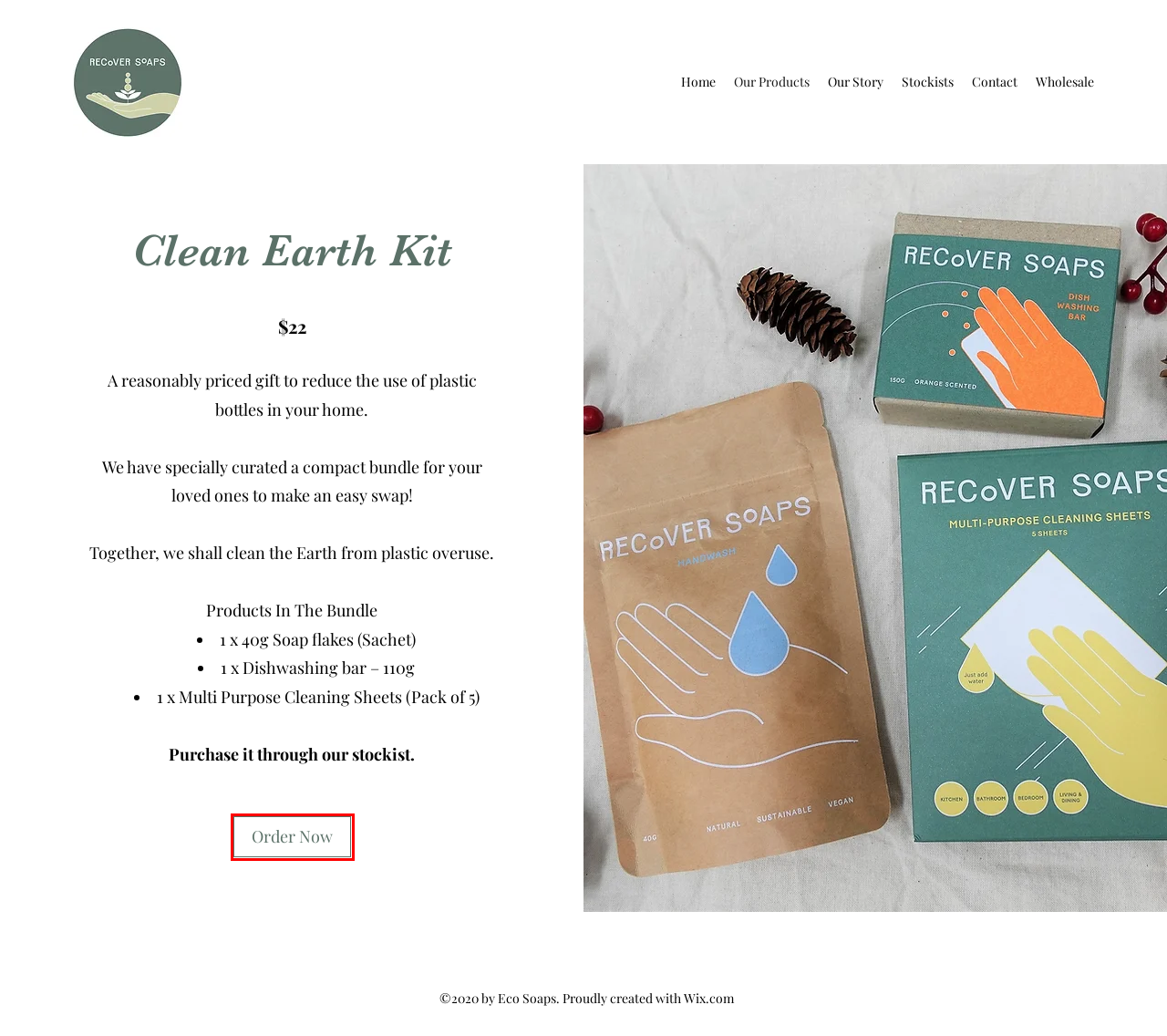A screenshot of a webpage is given with a red bounding box around a UI element. Choose the description that best matches the new webpage shown after clicking the element within the red bounding box. Here are the candidates:
A. Stockists | Recover Soaps
B. Soap Flakes & Dishwashing Bar & Multi Purpose Cleaning Sheets – The Sustainability Project
C. Soap Flakes | For Hand Wash – The Sustainability Project
D. Multi Purpose Cleaning Sheets – The Sustainability Project
E. Our Products | Eco Soaps
F. Recover Soaps | A Helping Hand For Tomorrow's Habitat
G. Why Our Products? | Eco Soaps
H. Contact | Recover Soaps

B